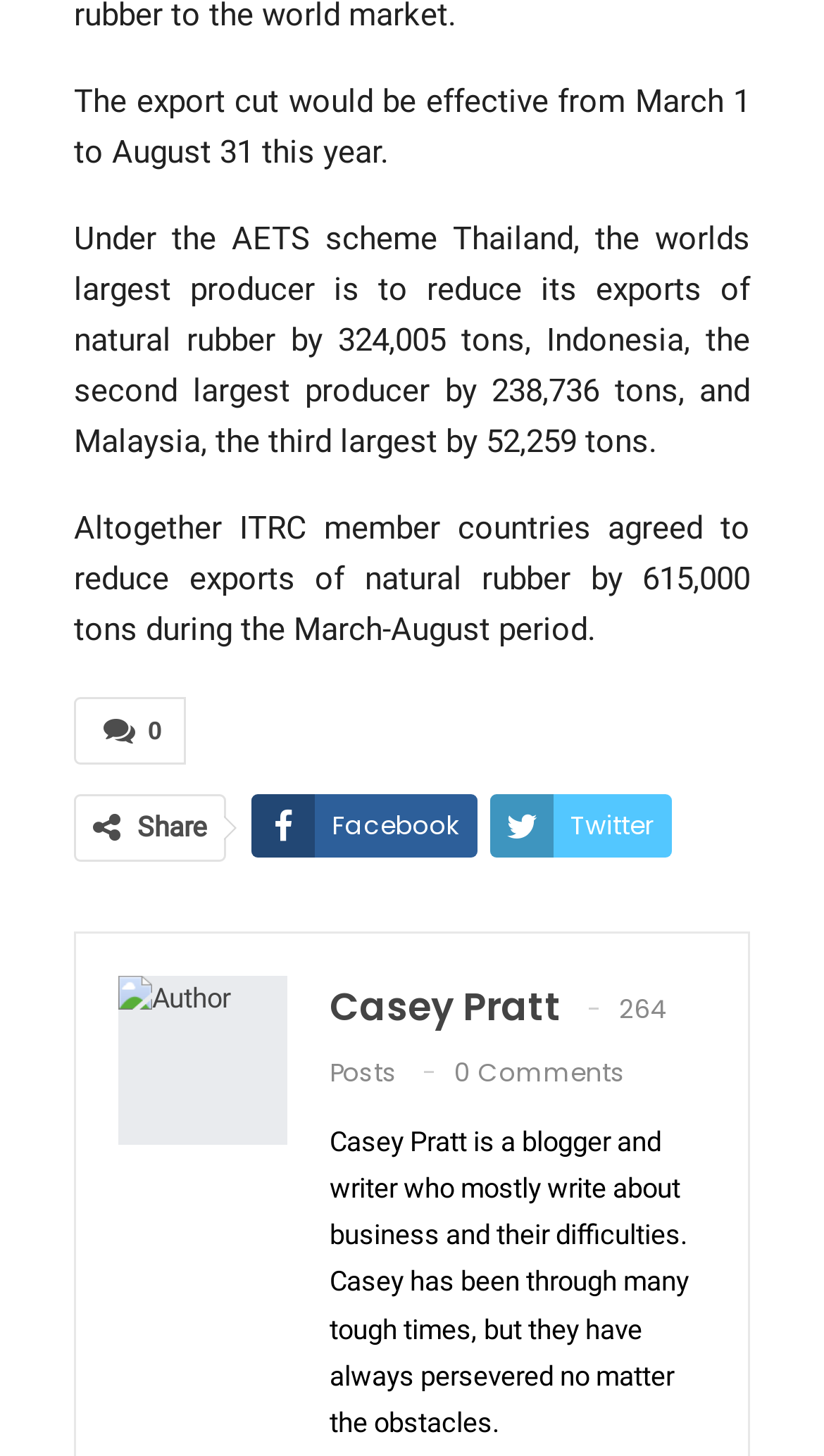Identify the bounding box coordinates of the section to be clicked to complete the task described by the following instruction: "Share on Twitter". The coordinates should be four float numbers between 0 and 1, formatted as [left, top, right, bottom].

[0.595, 0.545, 0.815, 0.589]